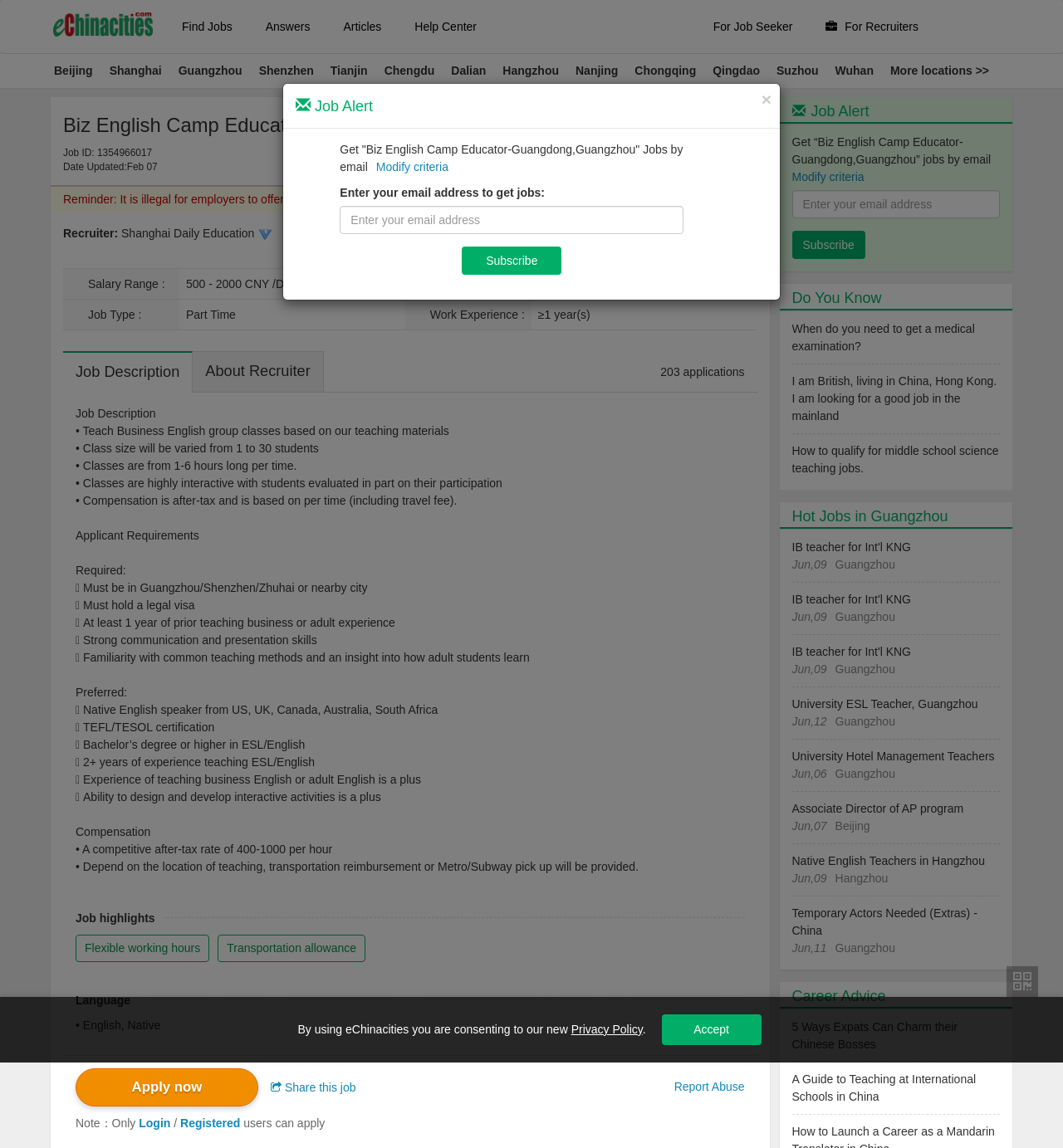Determine the bounding box coordinates of the region that needs to be clicked to achieve the task: "View job description".

[0.059, 0.307, 0.181, 0.342]